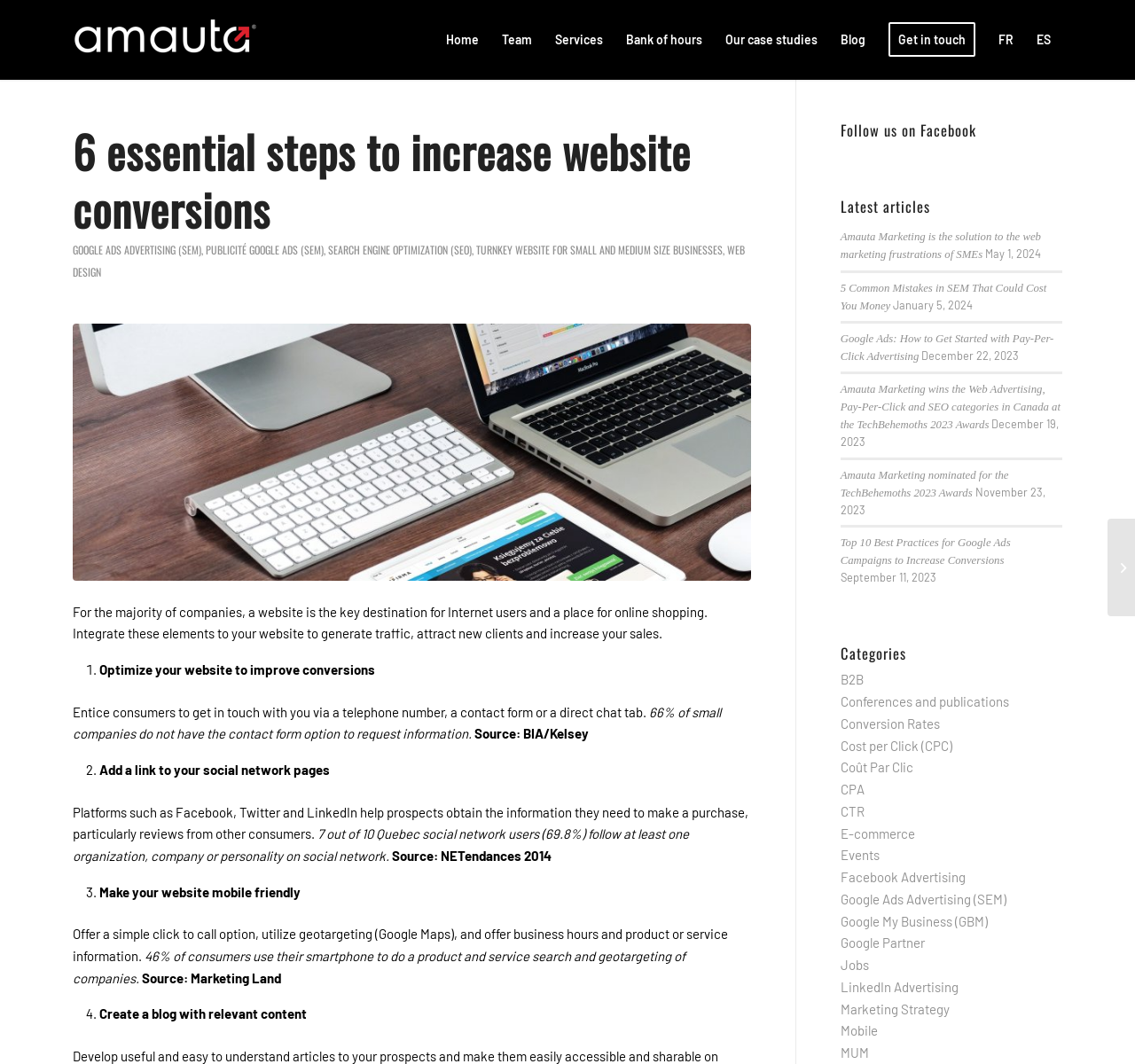Locate and extract the text of the main heading on the webpage.

6 essential steps to increase website conversions